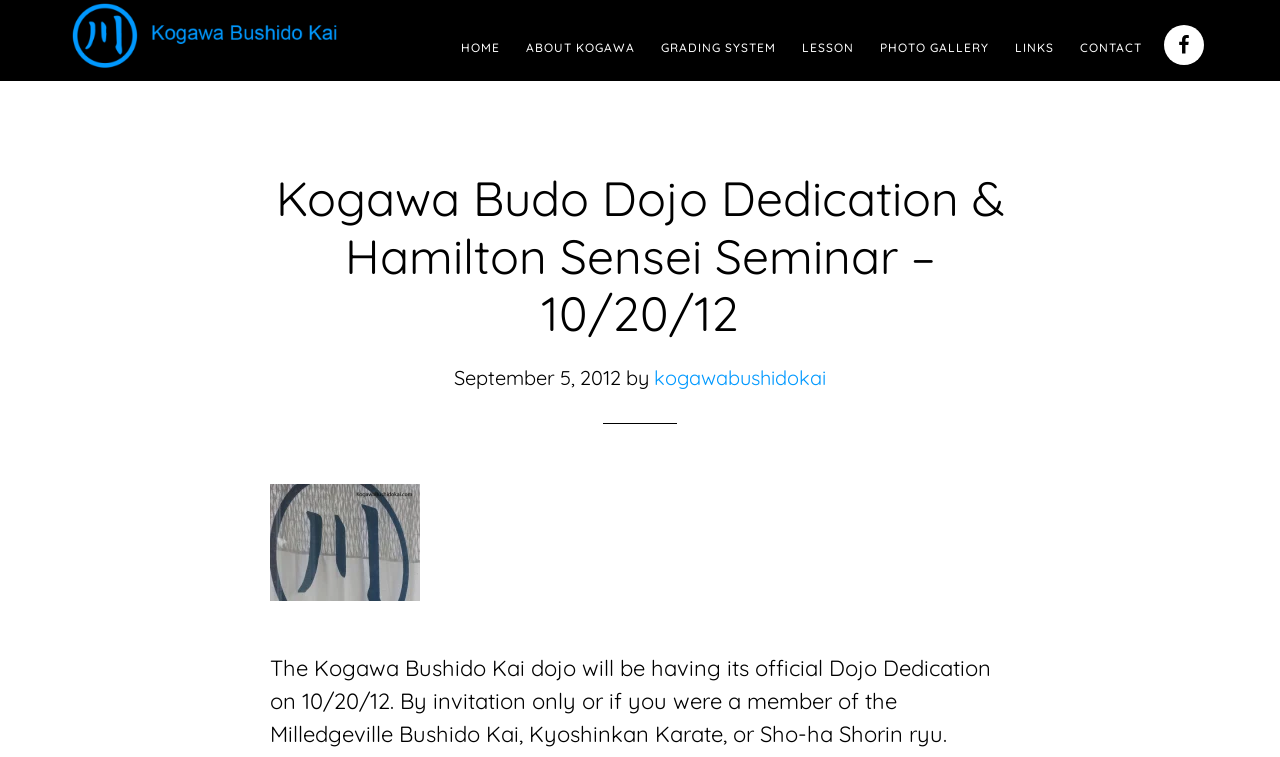Please locate the bounding box coordinates of the element that should be clicked to achieve the given instruction: "visit photo gallery".

[0.68, 0.02, 0.78, 0.107]